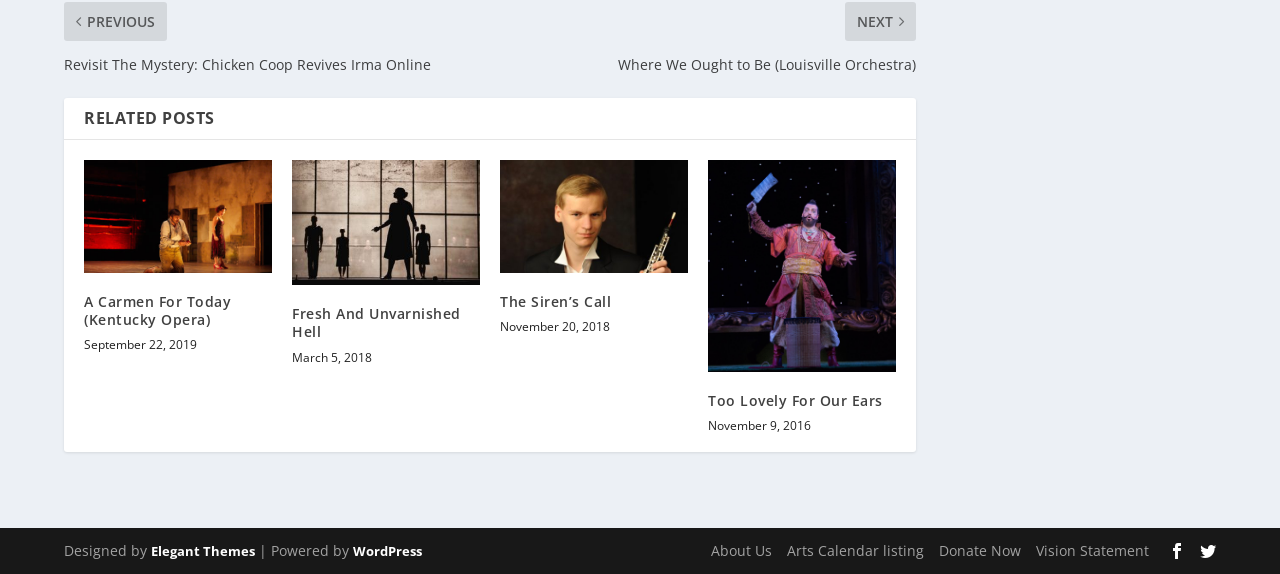What is the theme of the website designed by?
Please give a detailed and thorough answer to the question, covering all relevant points.

I found the StaticText 'Designed by' and the link 'Elegant Themes' next to it, which indicates that the theme of the website is designed by Elegant Themes.